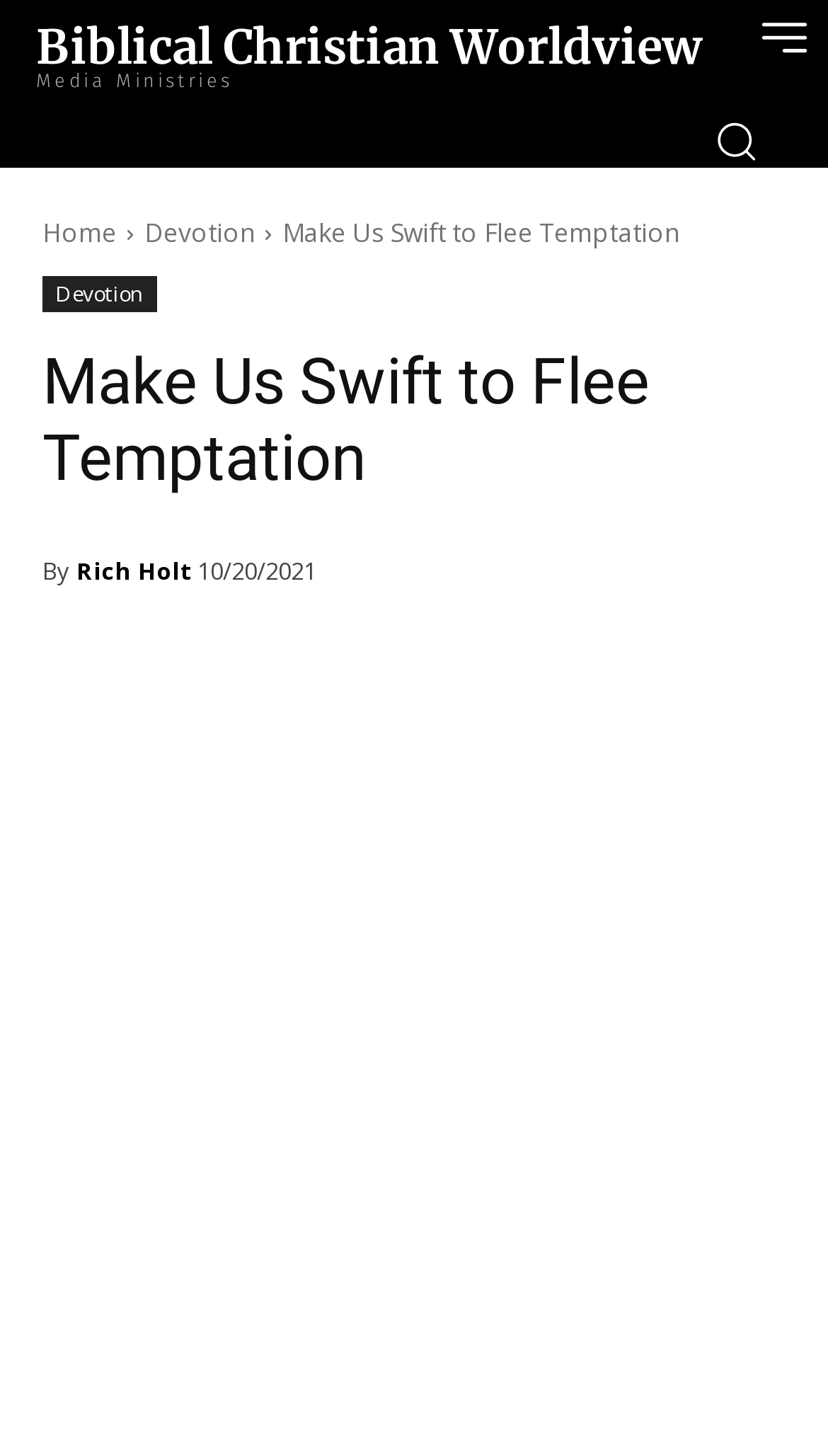Using the information in the image, give a comprehensive answer to the question: 
How many links are there in the top navigation?

I found the answer by counting the links at the top of the webpage, which are 'Home', 'Devotion', and another 'Devotion'.